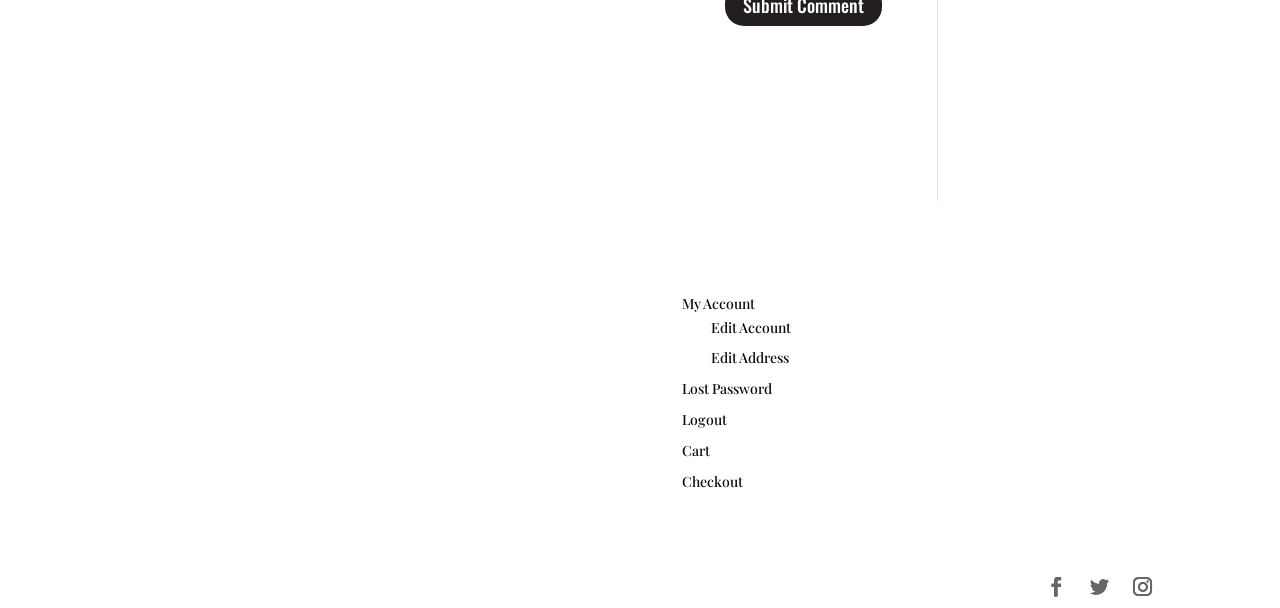Please identify the bounding box coordinates of the clickable area that will fulfill the following instruction: "Edit my account information". The coordinates should be in the format of four float numbers between 0 and 1, i.e., [left, top, right, bottom].

[0.556, 0.522, 0.618, 0.554]